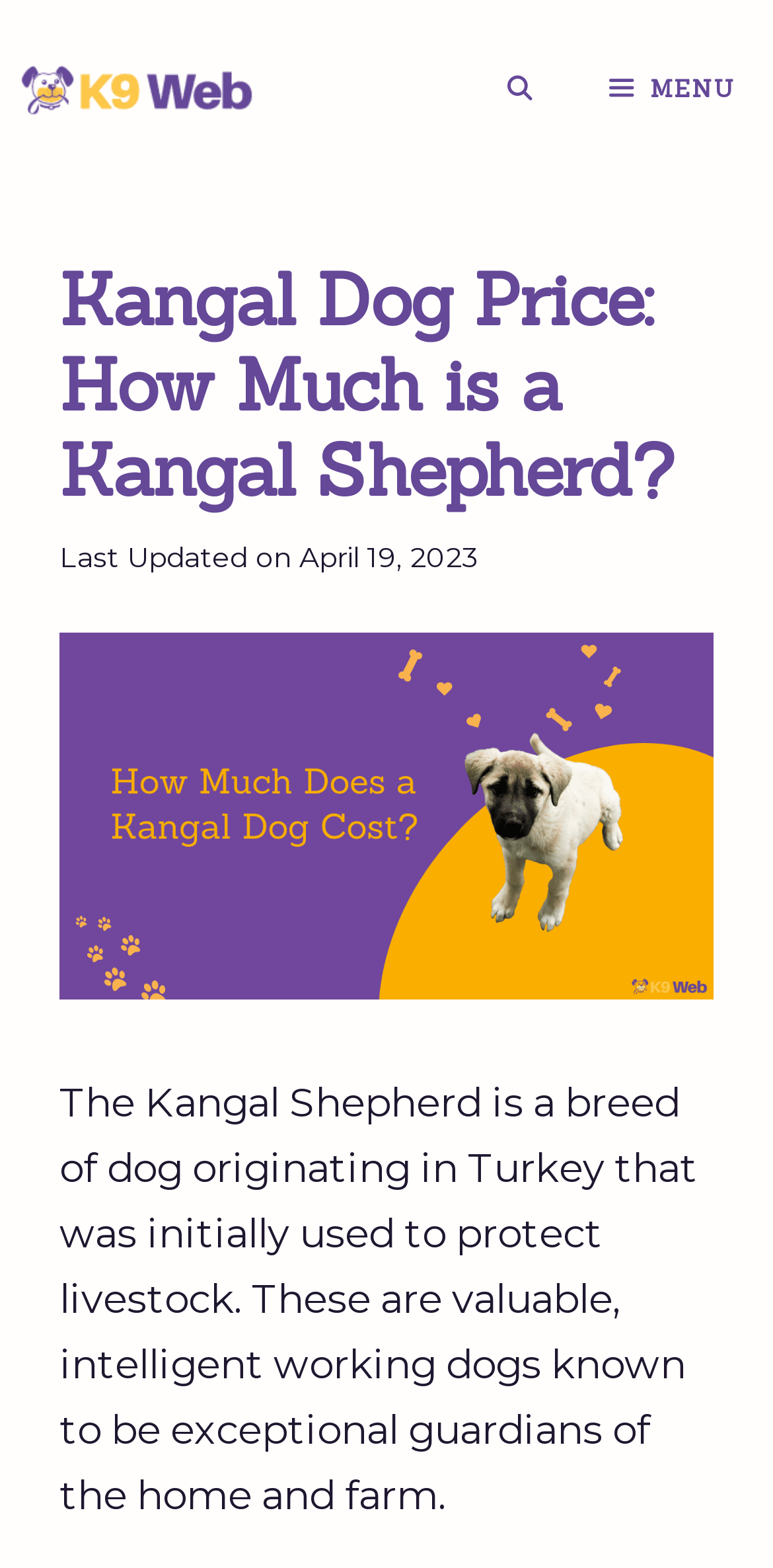Locate the bounding box for the described UI element: "title="K9 Web"". Ensure the coordinates are four float numbers between 0 and 1, formatted as [left, top, right, bottom].

[0.026, 0.025, 0.333, 0.089]